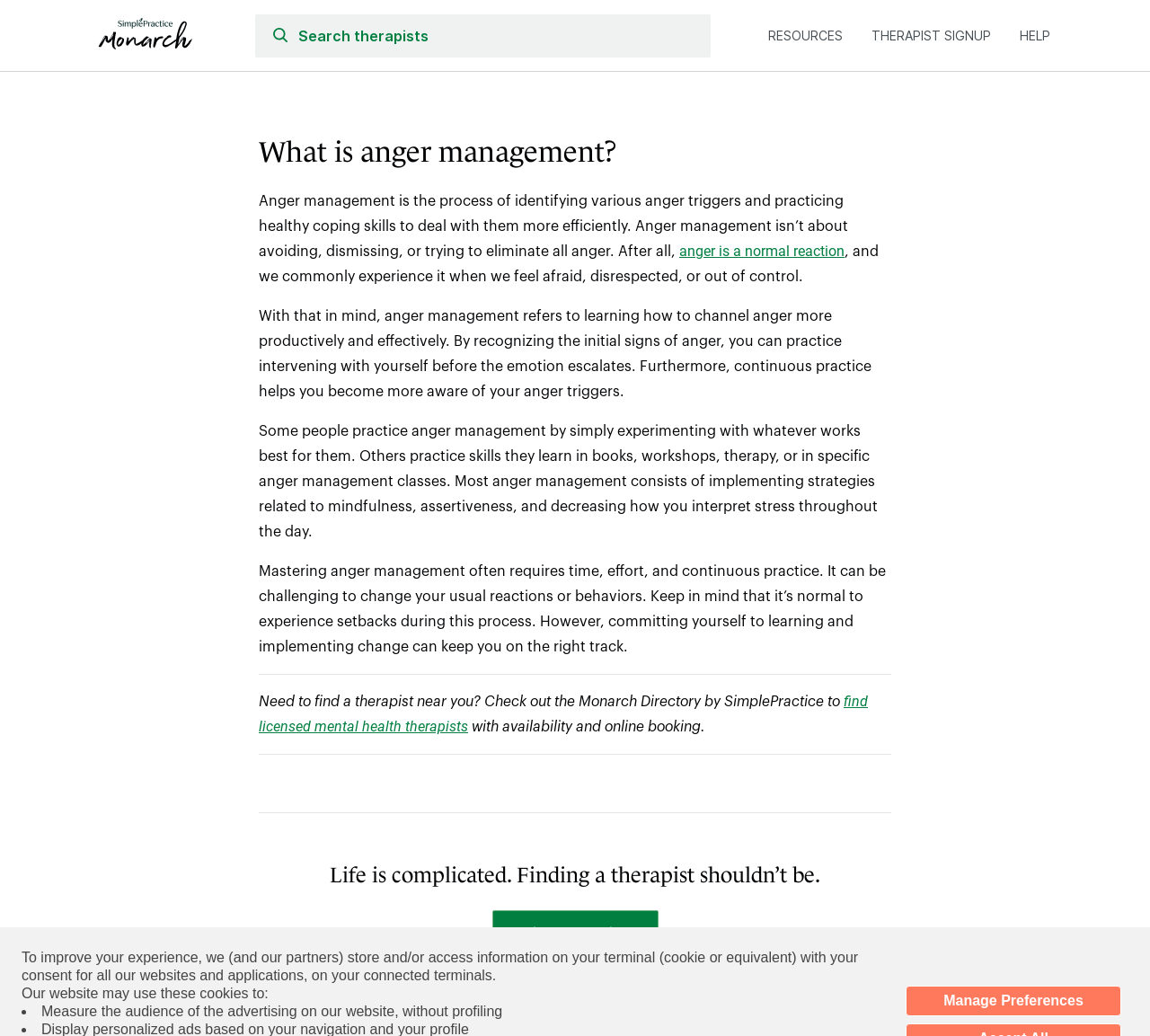Identify and provide the text of the main header on the webpage.

What is anger management?